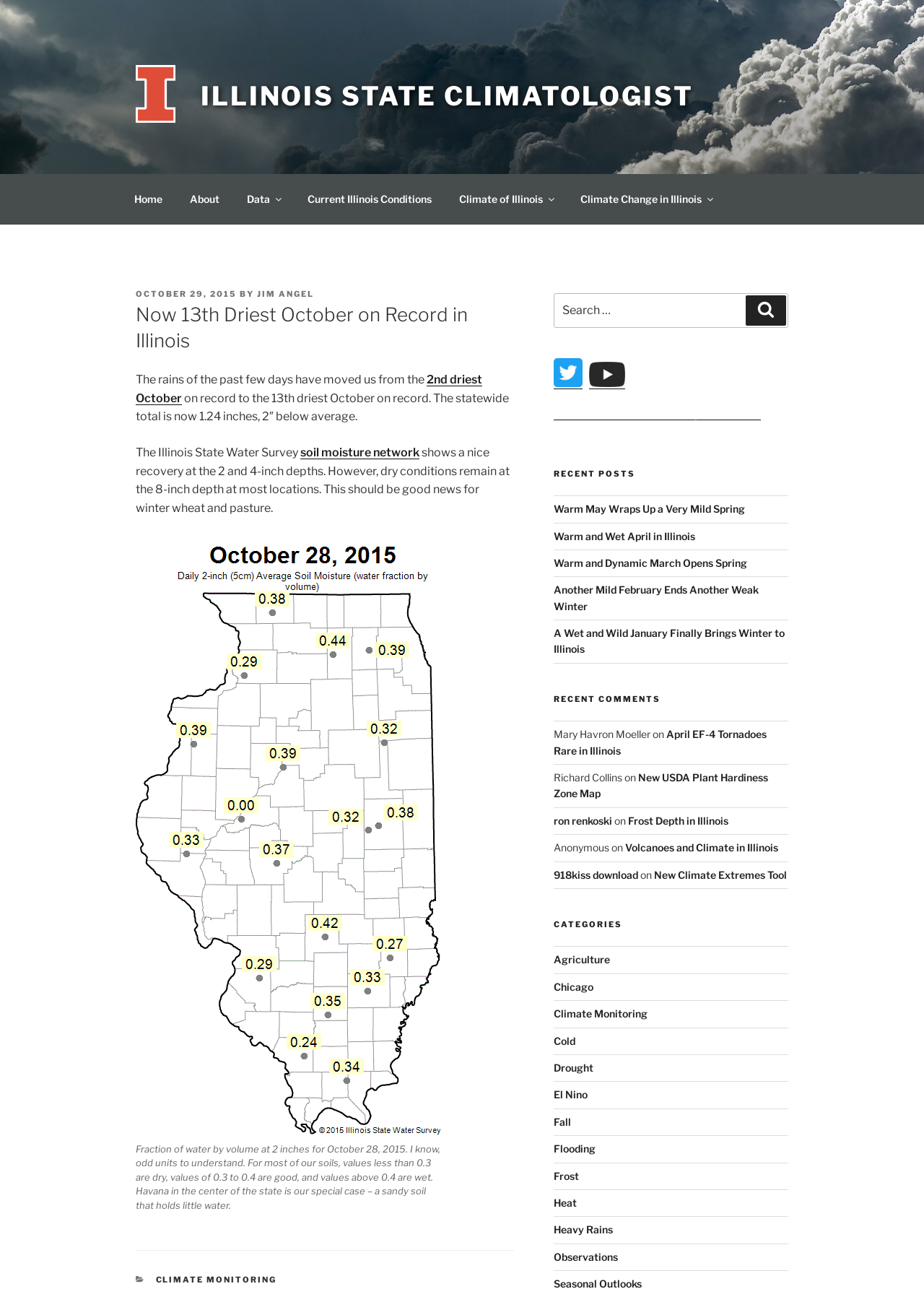Please provide the bounding box coordinates for the element that needs to be clicked to perform the instruction: "View the post 'Now 13th Driest October on Record in Illinois'". The coordinates must consist of four float numbers between 0 and 1, formatted as [left, top, right, bottom].

[0.147, 0.234, 0.556, 0.275]